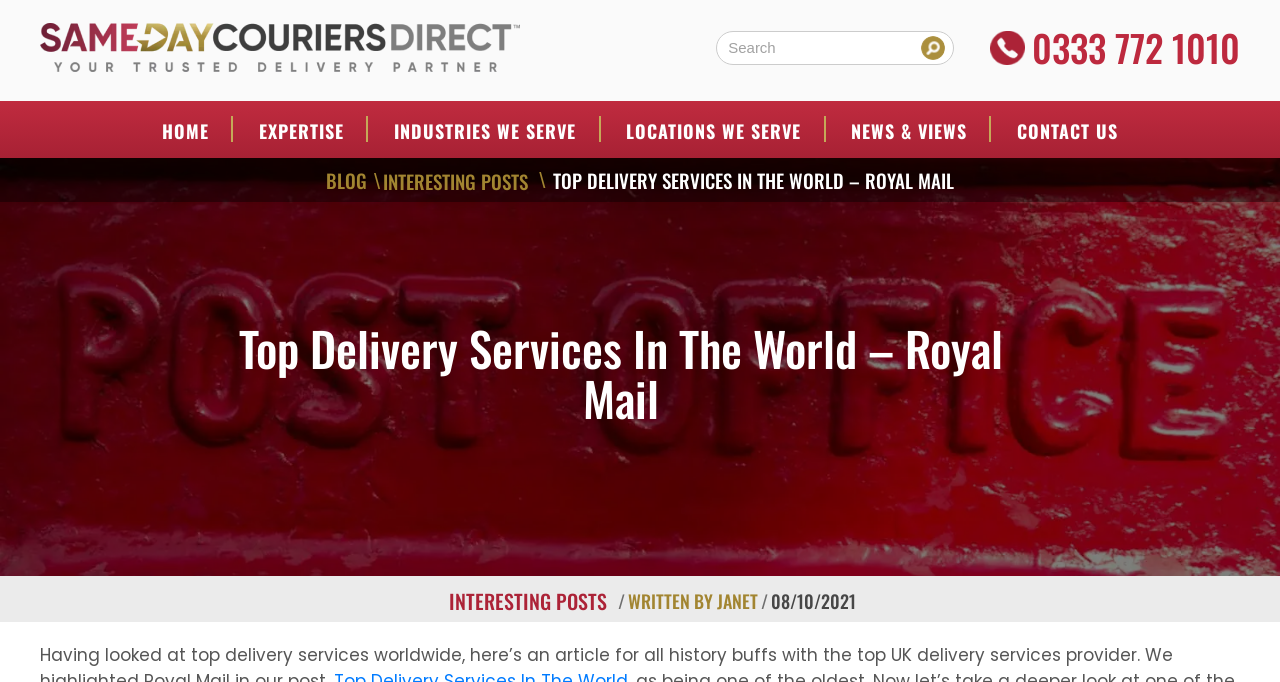Use a single word or phrase to answer the question: Who wrote the article?

Janet